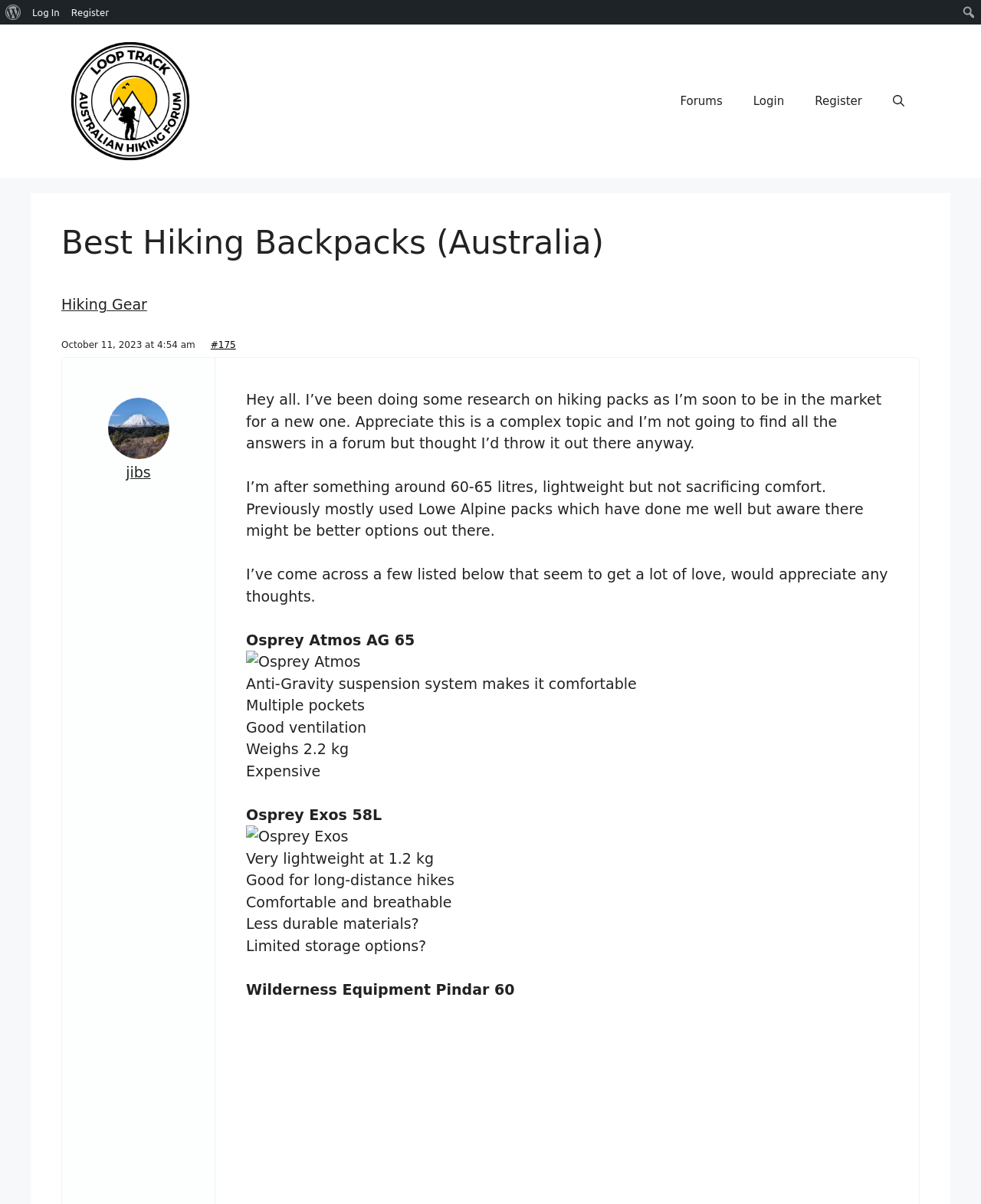Based on the image, give a detailed response to the question: What is the topic of discussion on this webpage?

The webpage is discussing hiking backpacks, specifically the author's search for a new one and their research on different options.